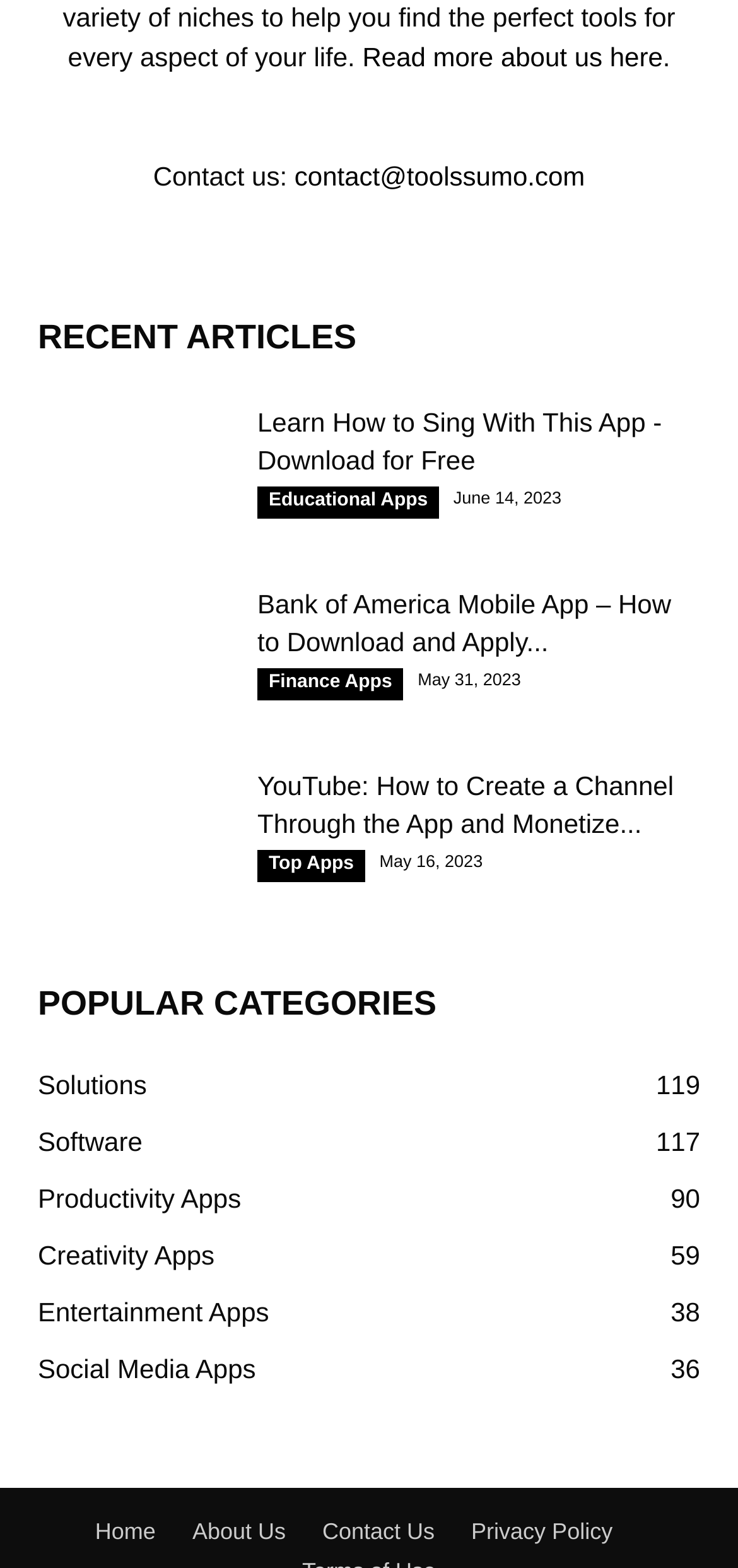Please identify the bounding box coordinates of where to click in order to follow the instruction: "Learn how to sing with this app".

[0.051, 0.314, 0.308, 0.399]